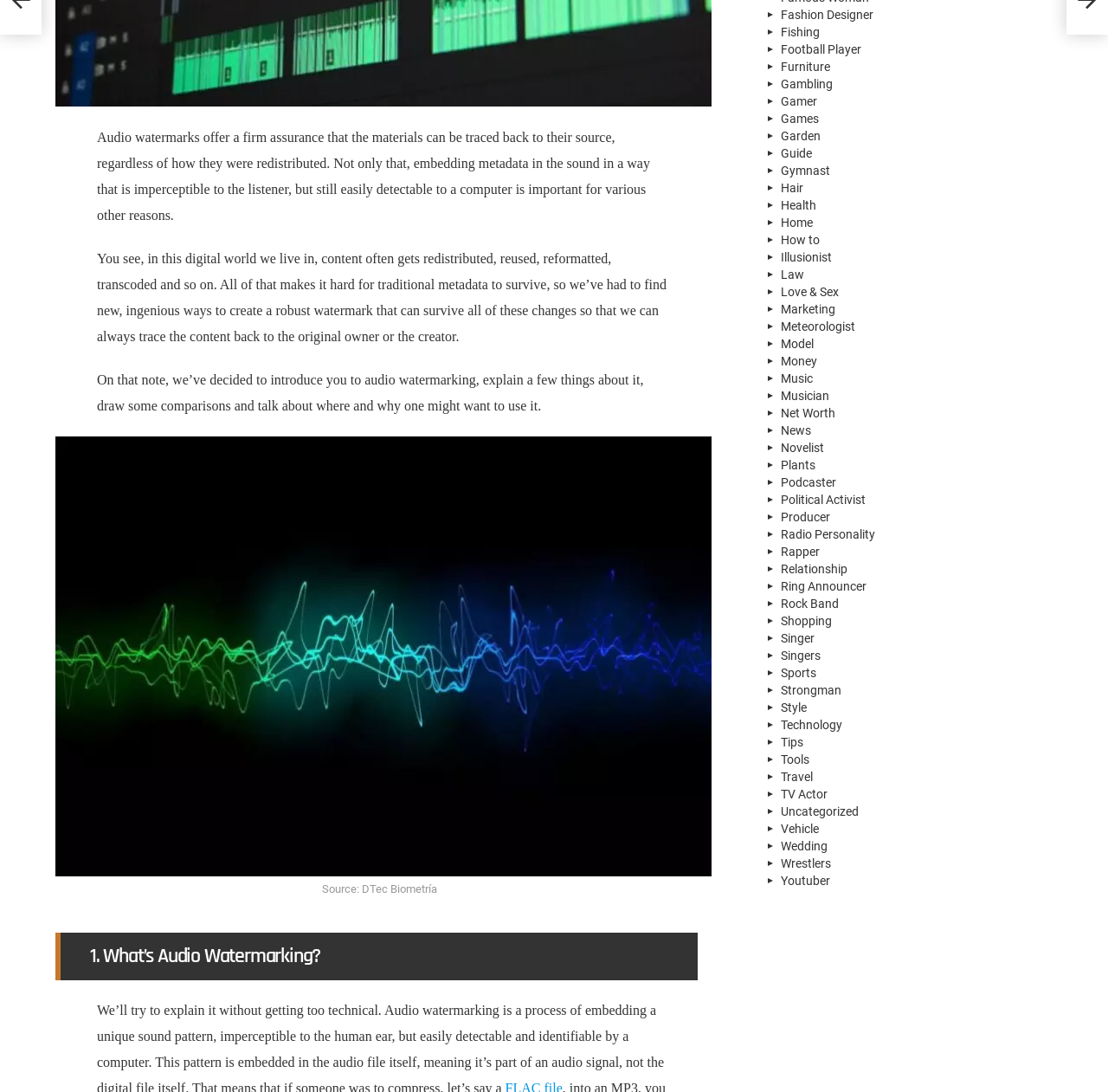Give the bounding box coordinates for this UI element: "Rock Band". The coordinates should be four float numbers between 0 and 1, arranged as [left, top, right, bottom].

[0.689, 0.545, 0.95, 0.561]